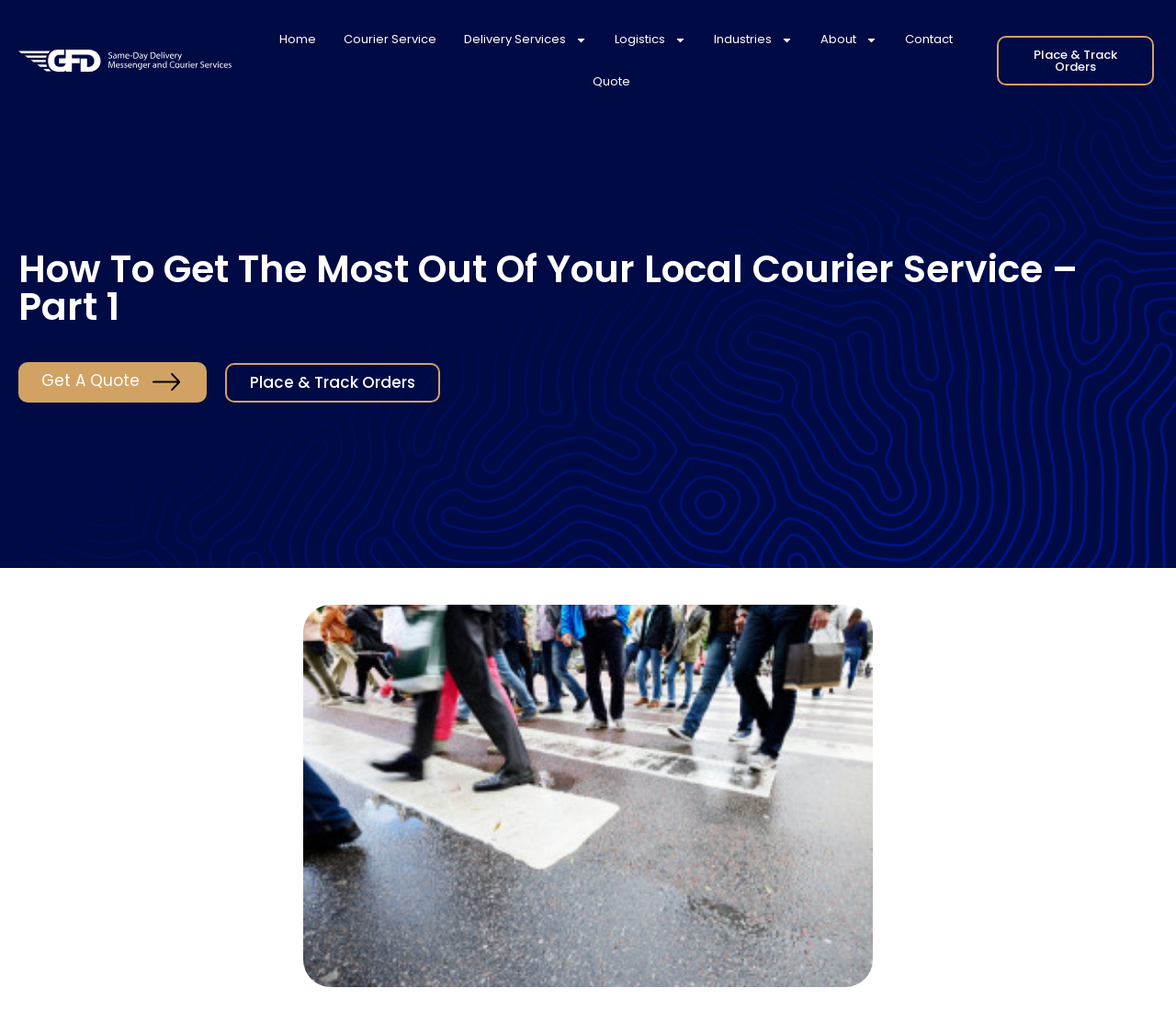Determine the main heading text of the webpage.

How To Get The Most Out Of Your Local Courier Service – Part 1